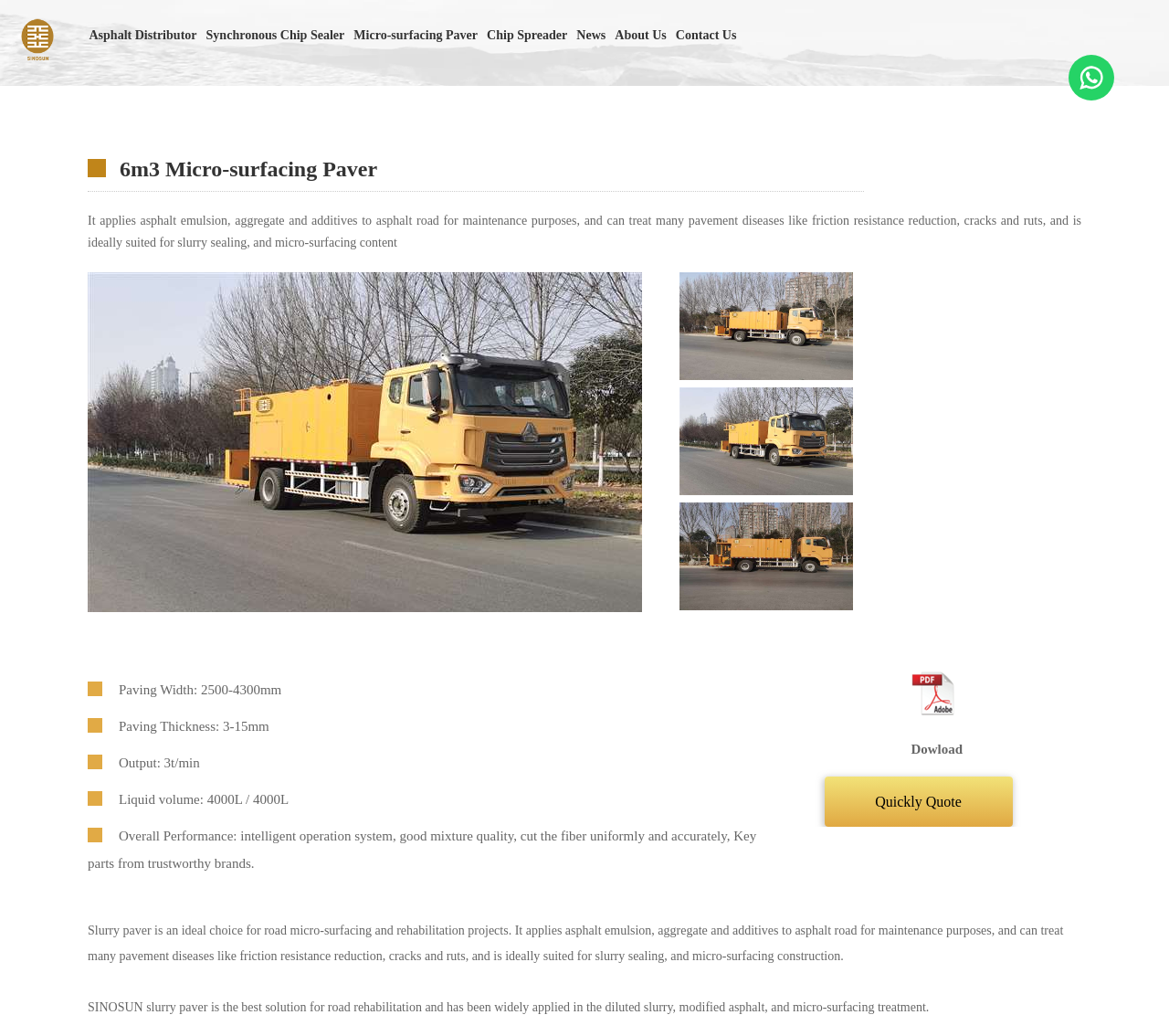What is the liquid volume of the 6m3 Micro-surfacing Paver?
Please answer the question as detailed as possible.

I found the answer by looking at the specifications of the 6m3 Micro-surfacing Paver, which are listed on the webpage. The liquid volume is mentioned as 4000L / 4000L.